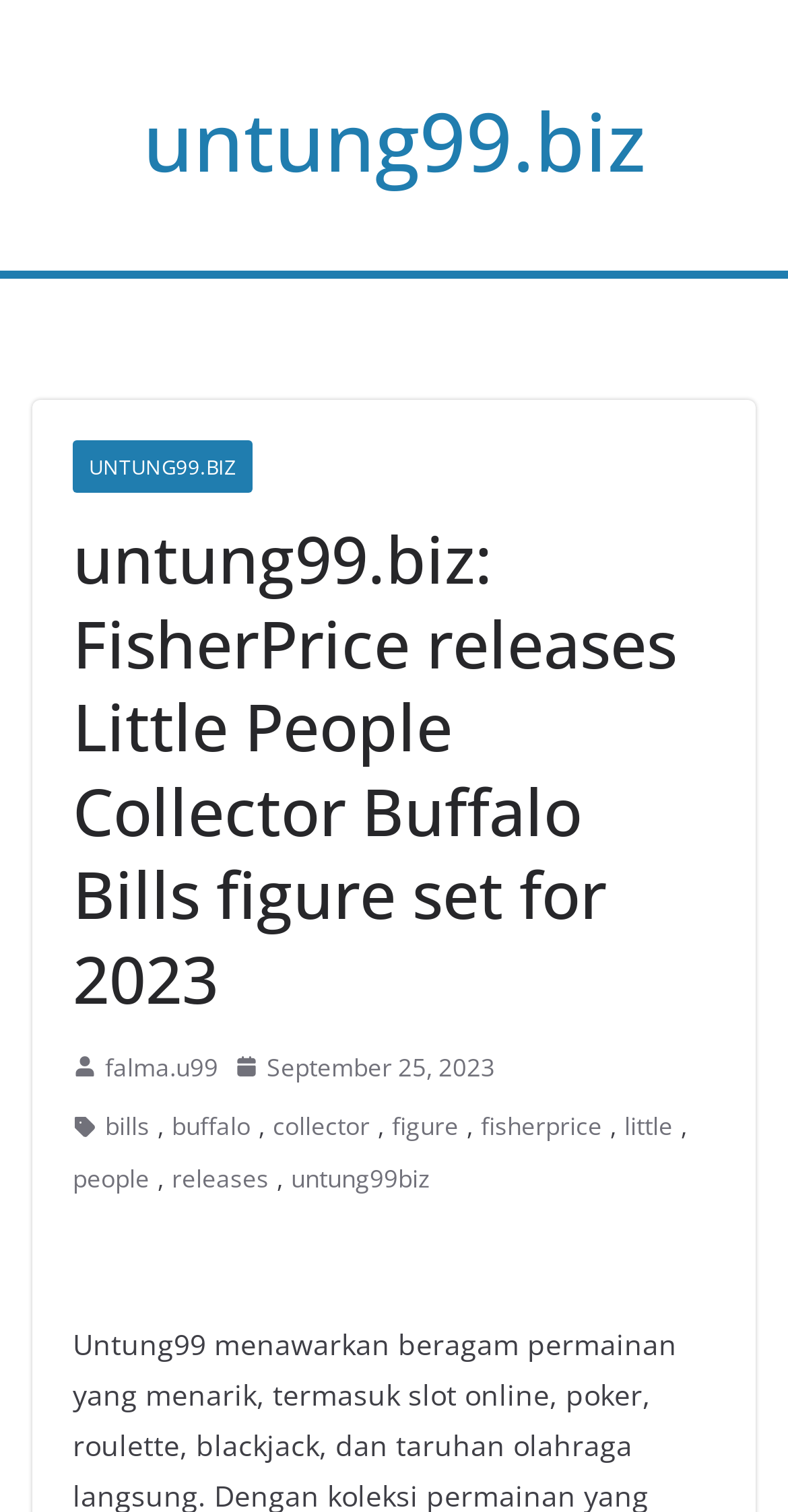Can you show the bounding box coordinates of the region to click on to complete the task described in the instruction: "learn more about FisherPrice"?

[0.61, 0.731, 0.764, 0.76]